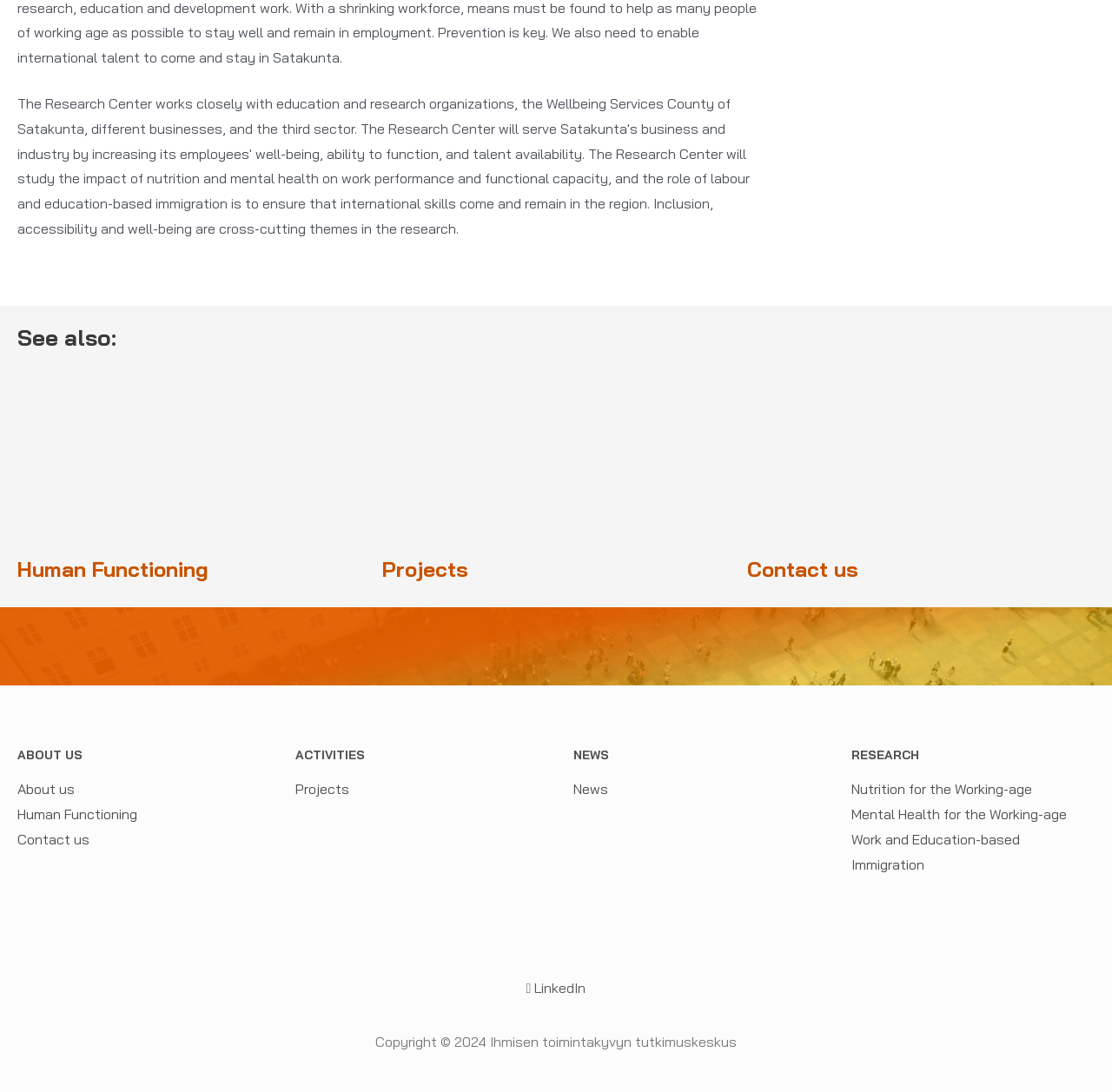Determine the bounding box coordinates of the region to click in order to accomplish the following instruction: "View 'Projects'". Provide the coordinates as four float numbers between 0 and 1, specifically [left, top, right, bottom].

[0.344, 0.509, 0.421, 0.533]